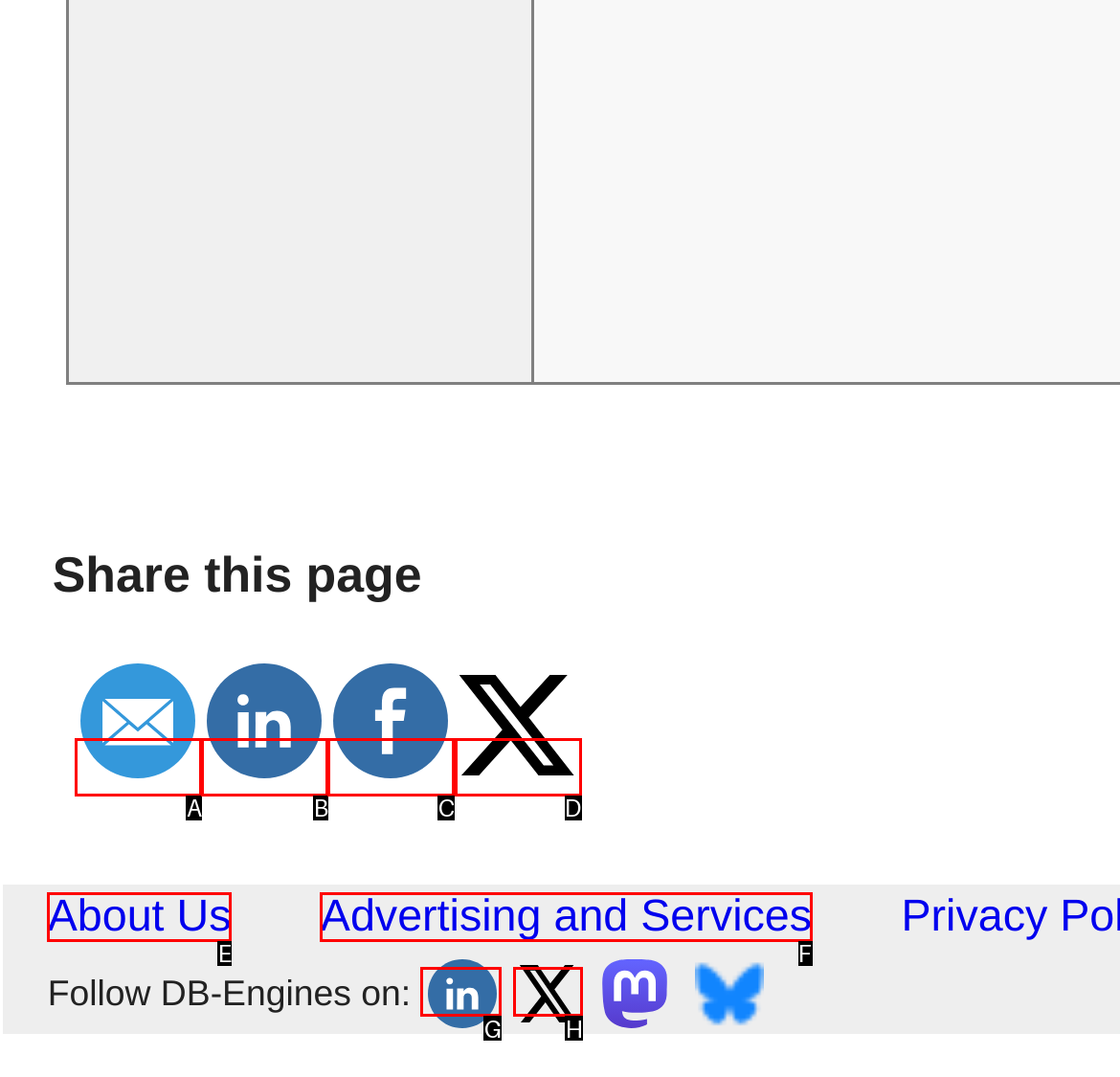Specify which UI element should be clicked to accomplish the task: Tweet. Answer with the letter of the correct choice.

D